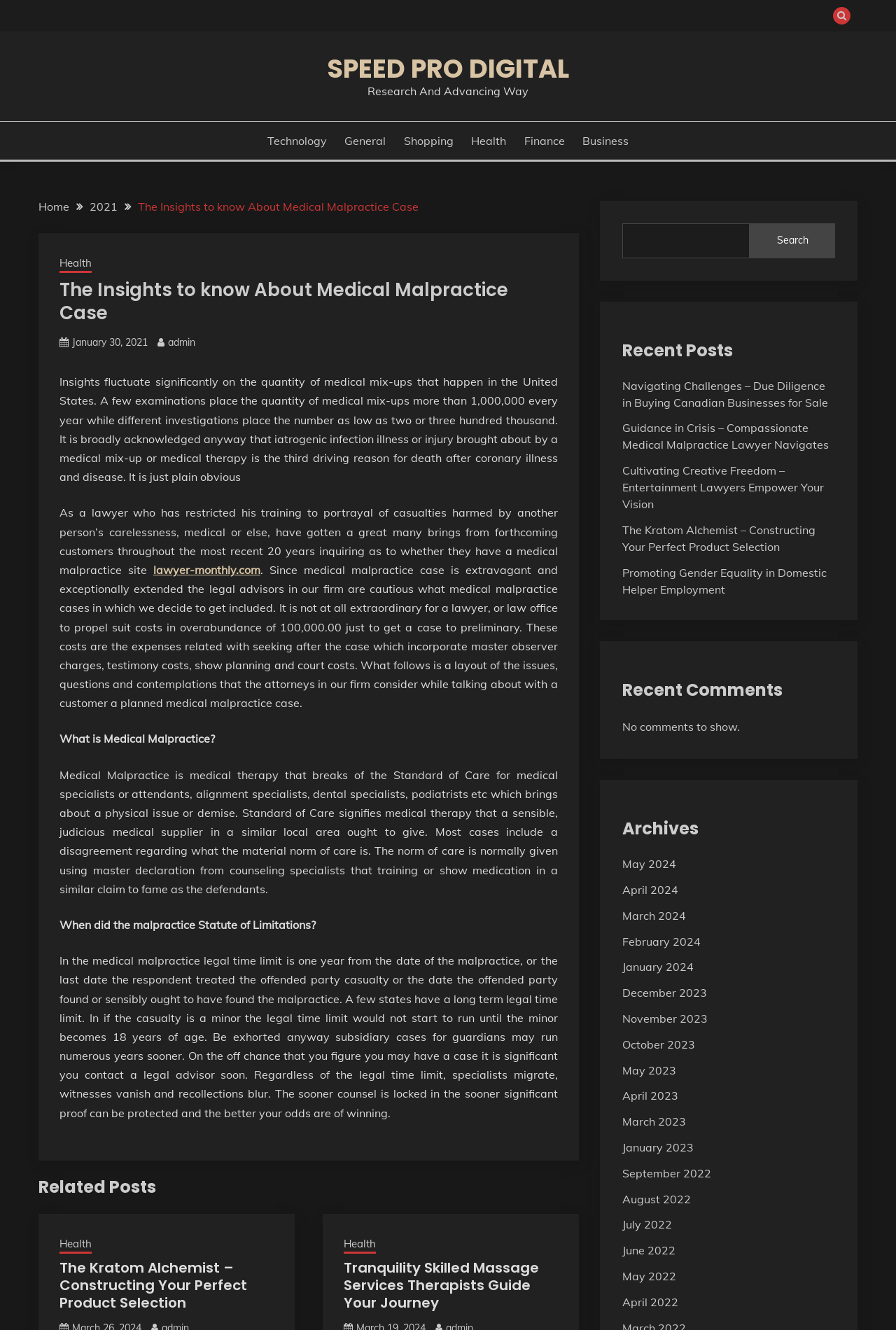Please identify the coordinates of the bounding box that should be clicked to fulfill this instruction: "Click the search button".

[0.837, 0.168, 0.932, 0.194]